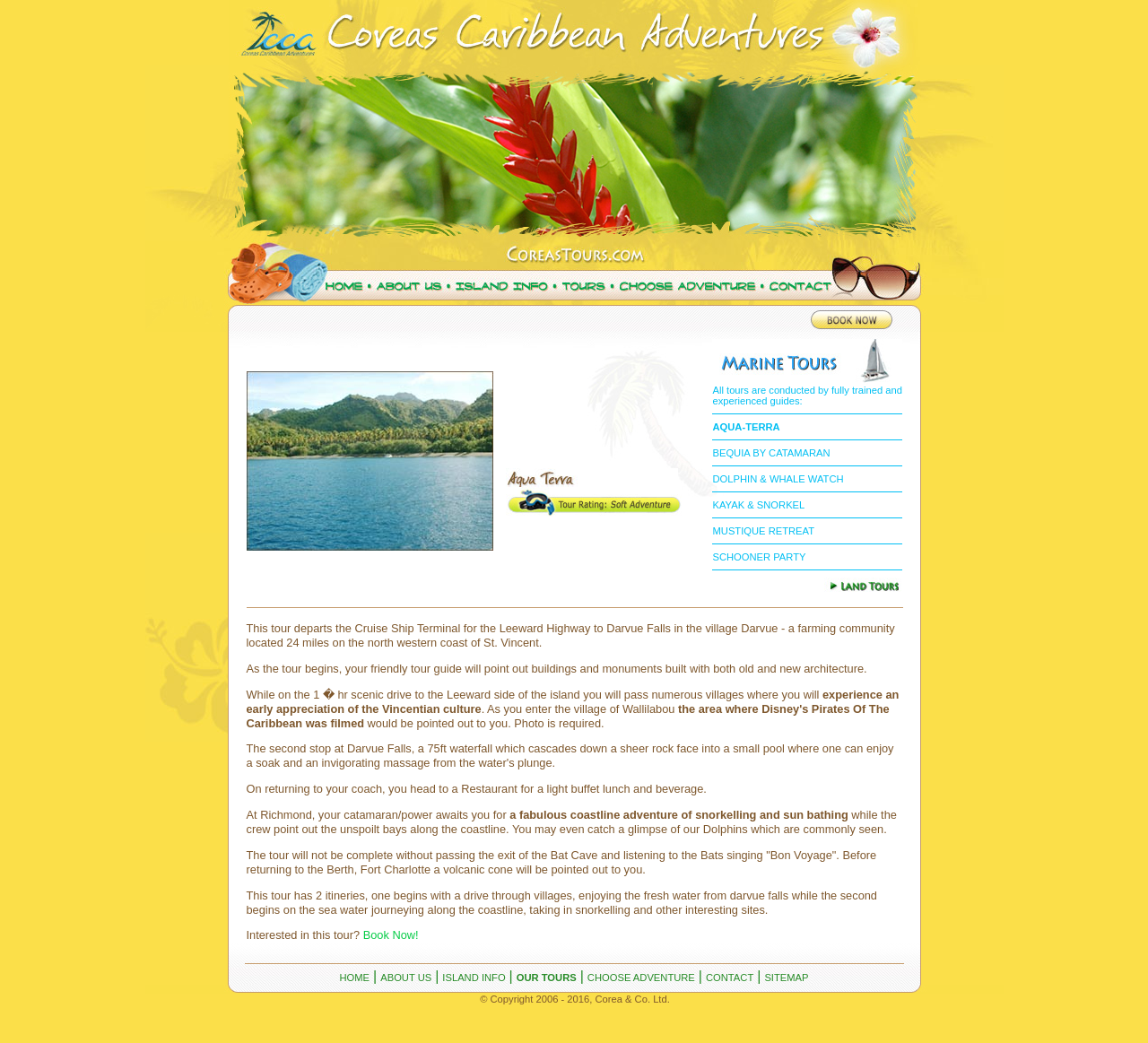Please locate the bounding box coordinates of the element's region that needs to be clicked to follow the instruction: "Read about the 'Darvue Falls' tour". The bounding box coordinates should be provided as four float numbers between 0 and 1, i.e., [left, top, right, bottom].

[0.199, 0.318, 0.801, 0.904]